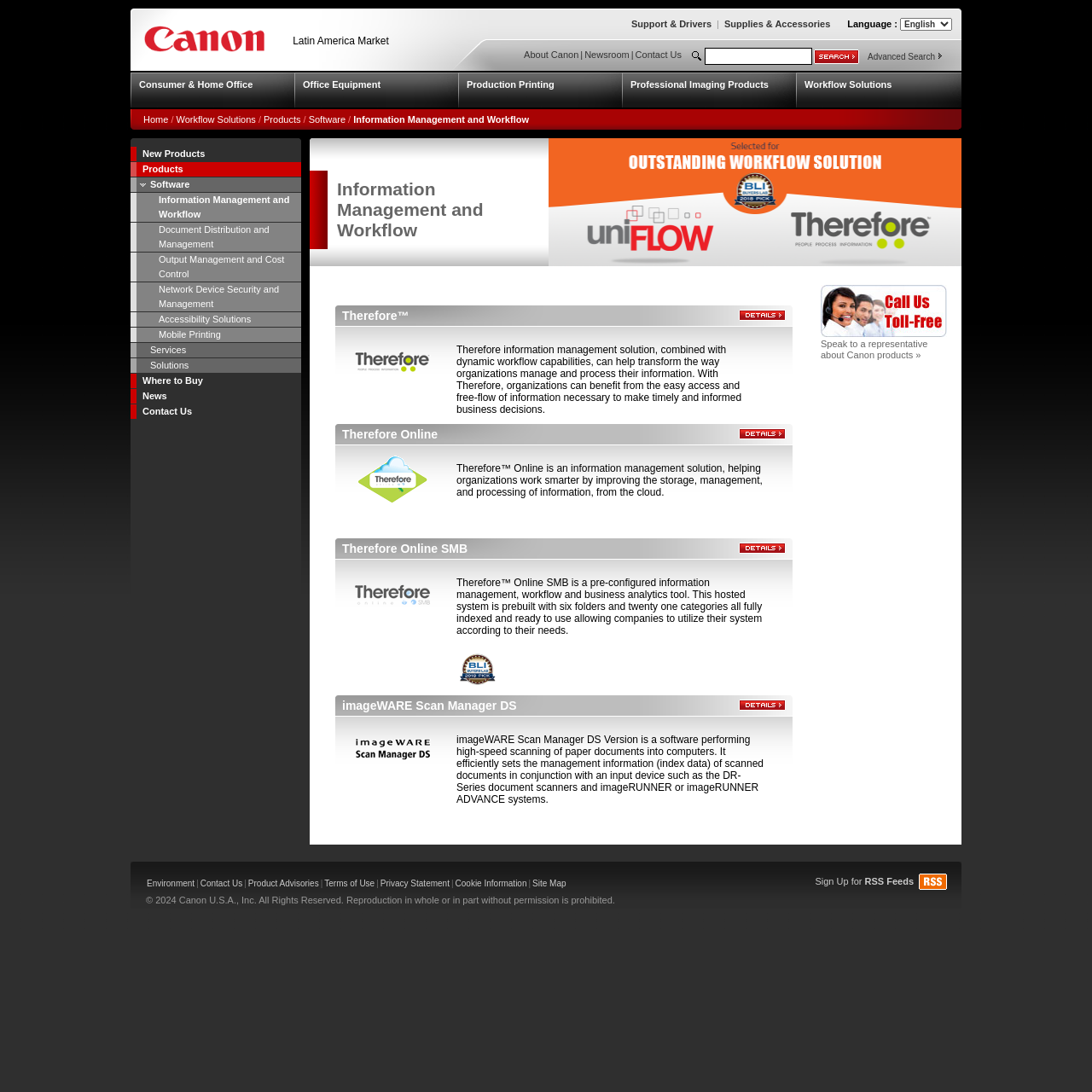Create a full and detailed caption for the entire webpage.

The webpage is about Canon Latin America's Information Management and Workflow solutions. At the top left corner, there is a Canon logo, and next to it, there are links to 'Support & Drivers', 'Supplies & Accessories', and a language selection dropdown menu. Below these links, there are navigation links to 'About Canon', 'Newsroom', and 'Contact Us'.

In the main content area, there is a search bar with a search button and an advanced search link. Below the search bar, there are links to different product categories, including 'Consumer & Home Office', 'Office Equipment', 'Production Printing', 'Professional Imaging Products', and 'Workflow Solutions'.

On the left side of the page, there is a menu with links to 'Home', 'Workflow Solutions', 'Products', 'Software', and other related topics. Below this menu, there are links to 'New Products', 'Document Distribution and Management', 'Output Management and Cost Control', and other workflow-related solutions.

In the main content area, there are three sections with headings 'Information Management and Workflow', 'DetailsTherefore', and 'DetailsTherefore Online'. Each section has a brief description of the solution and a link to learn more. There are also images and icons accompanying the text.

Further down the page, there are additional sections with headings 'DetailsTherefore Online SMB', 'DetailsimageWARE Scan Manager DS', and a call-to-action link to speak to a representative about Canon products. Throughout the page, there are various images, icons, and buttons that enhance the user experience.